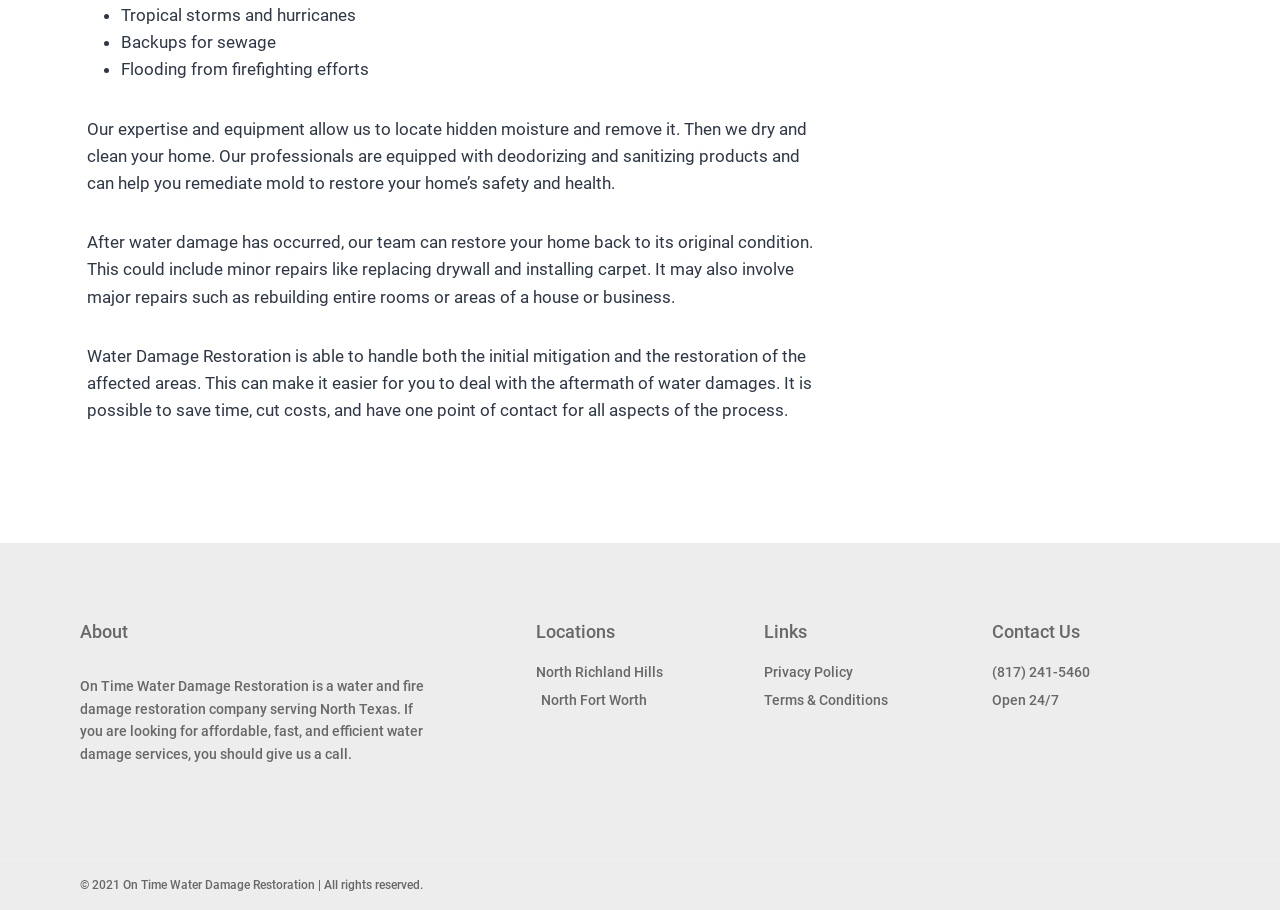Utilize the information from the image to answer the question in detail:
What services does On Time Water Damage Restoration provide?

From the StaticText elements, we can see that the company provides services such as locating hidden moisture, removing it, drying and cleaning homes, and restoring homes back to their original condition after water damage. This suggests that On Time Water Damage Restoration provides water damage restoration services.